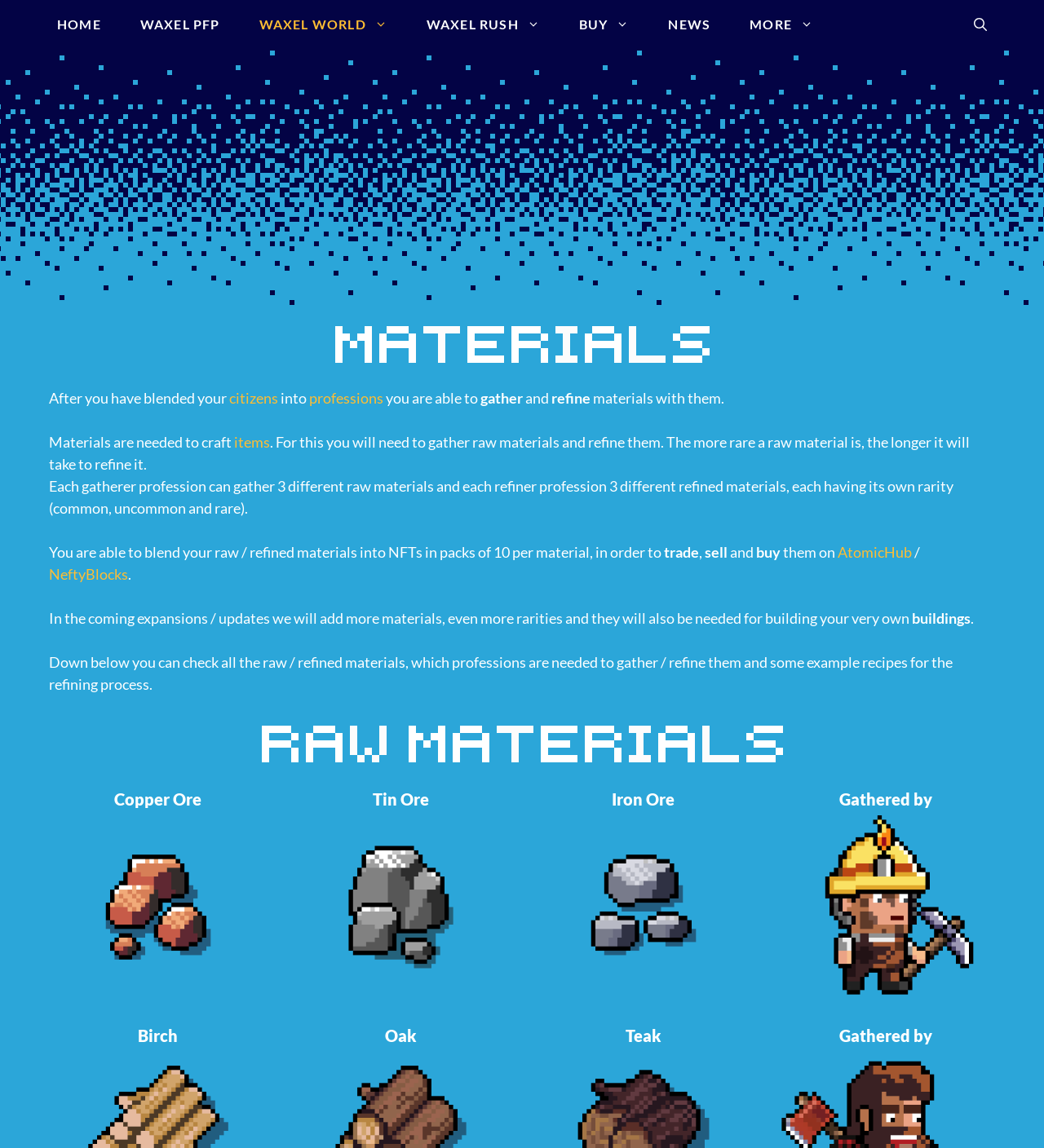Please find the bounding box coordinates of the clickable region needed to complete the following instruction: "Learn about WAXEL PFP". The bounding box coordinates must consist of four float numbers between 0 and 1, i.e., [left, top, right, bottom].

[0.115, 0.0, 0.229, 0.043]